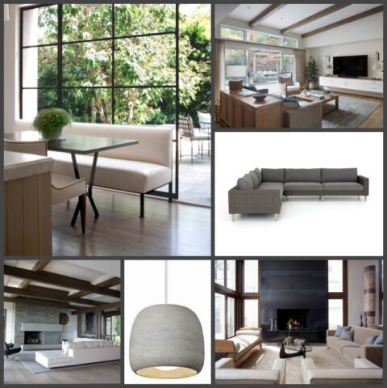What is the purpose of the exposed ceiling beams?
Based on the visual, give a brief answer using one word or a short phrase.

Add character and warmth